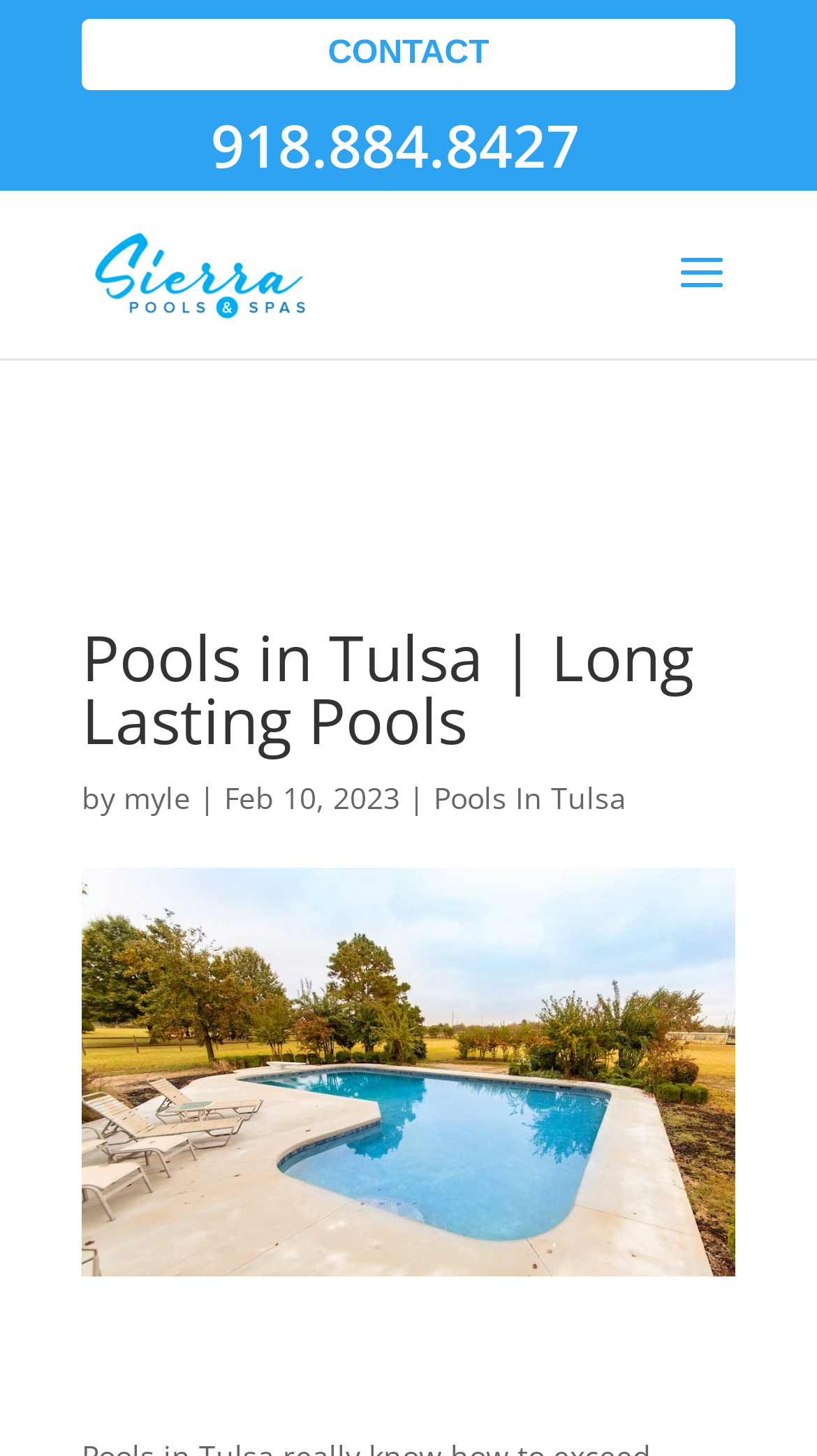When was the latest article published?
Please provide an in-depth and detailed response to the question.

I found the publication date by looking at the static text element with the text 'Feb 10, 2023' which is located below the heading 'Pools in Tulsa | Long Lasting Pools'.